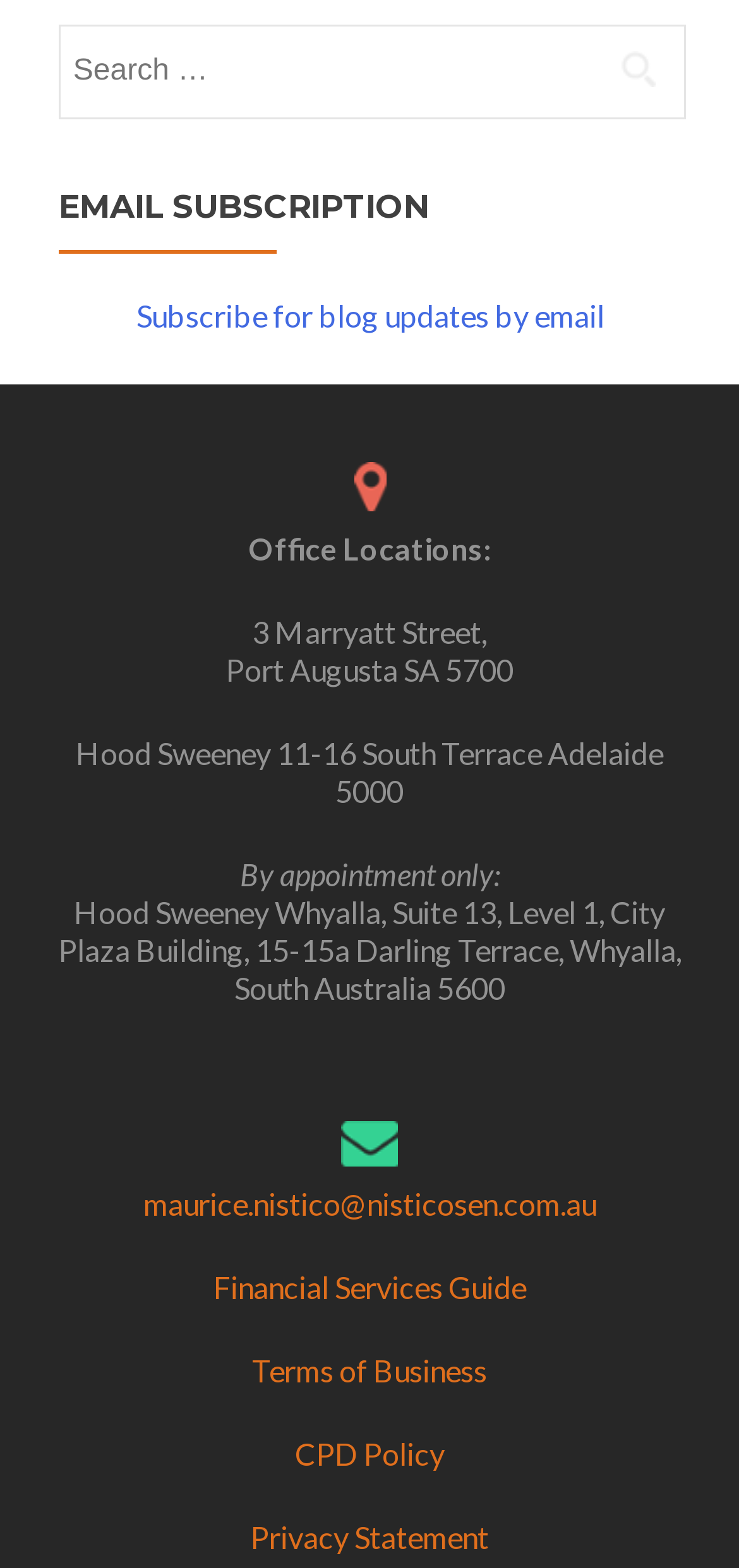Can you find the bounding box coordinates for the element that needs to be clicked to execute this instruction: "Subscribe for blog updates by email"? The coordinates should be given as four float numbers between 0 and 1, i.e., [left, top, right, bottom].

[0.185, 0.19, 0.818, 0.213]